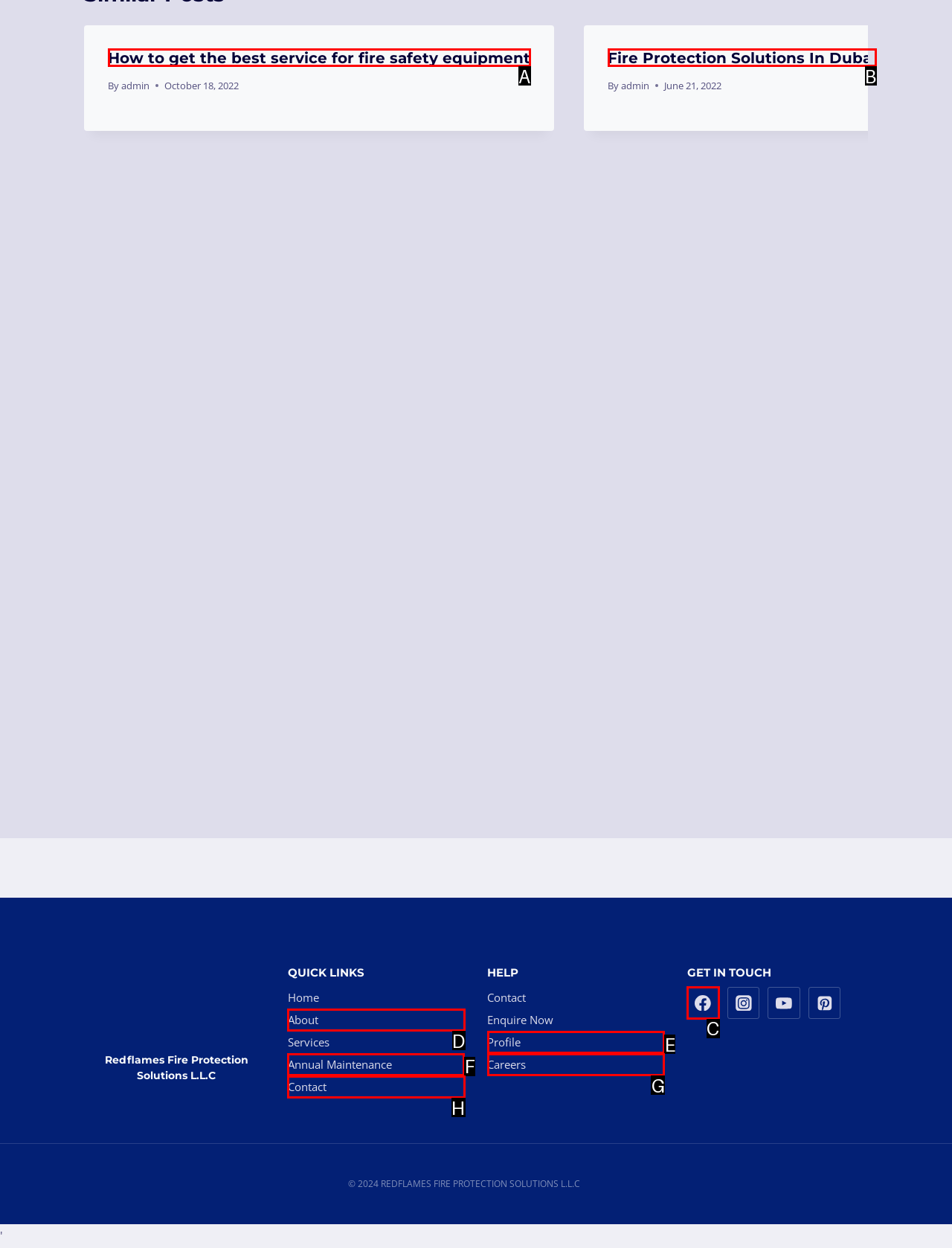Point out the option that needs to be clicked to fulfill the following instruction: View the 'Annual Maintenance' service
Answer with the letter of the appropriate choice from the listed options.

F